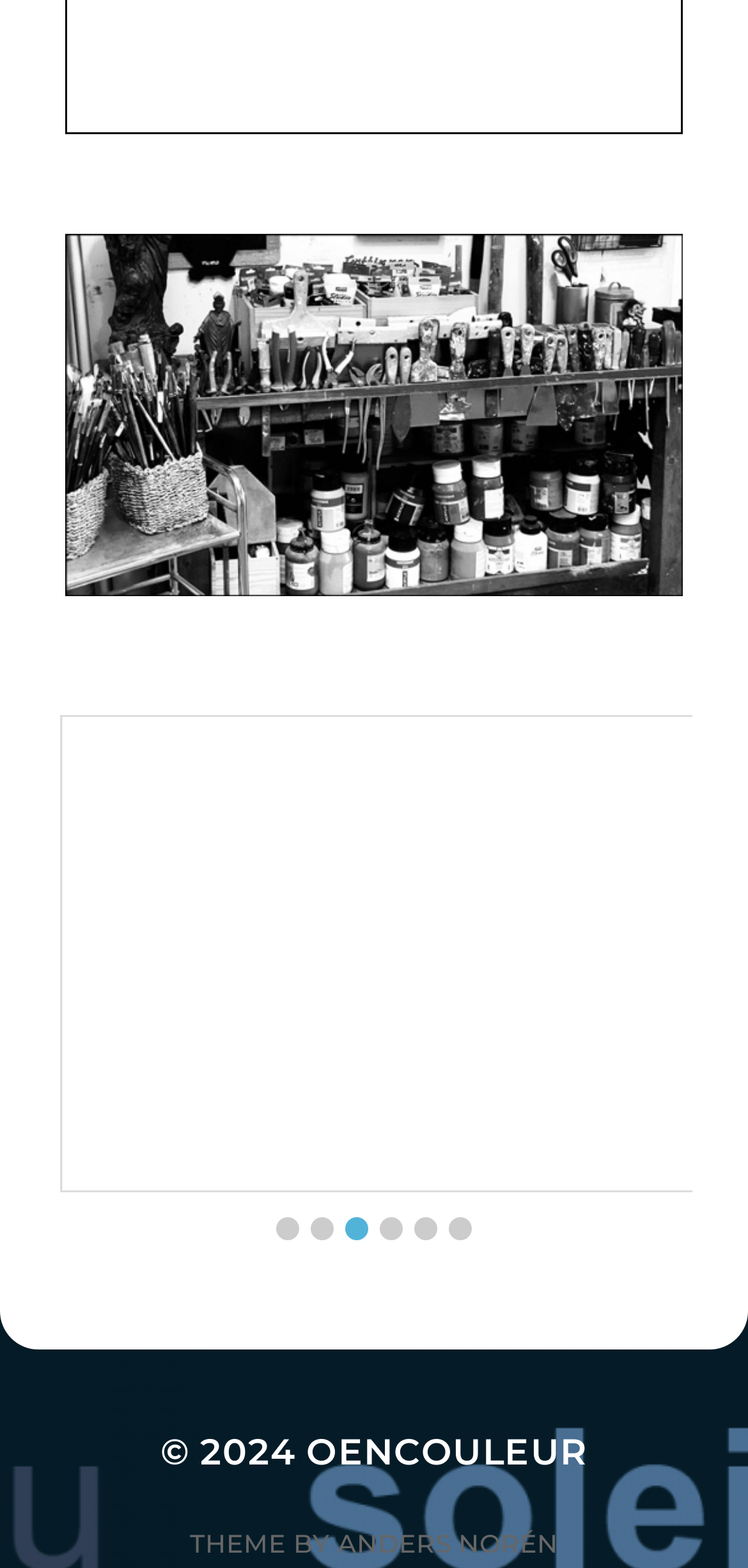Locate the bounding box coordinates of the element that should be clicked to fulfill the instruction: "Browse the Sports section".

None